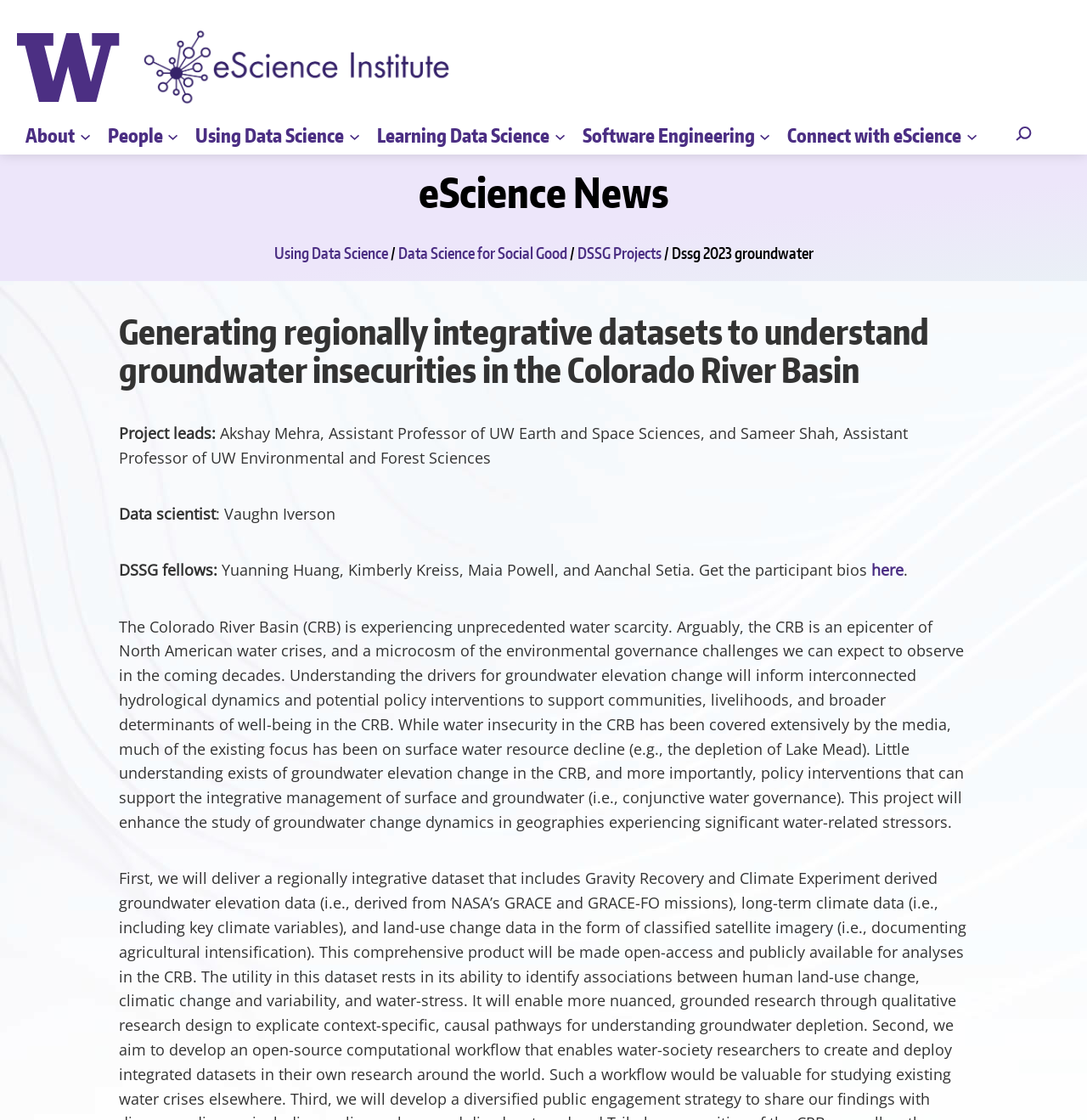Please reply to the following question with a single word or a short phrase:
How many DSSG fellows are involved in the project?

4